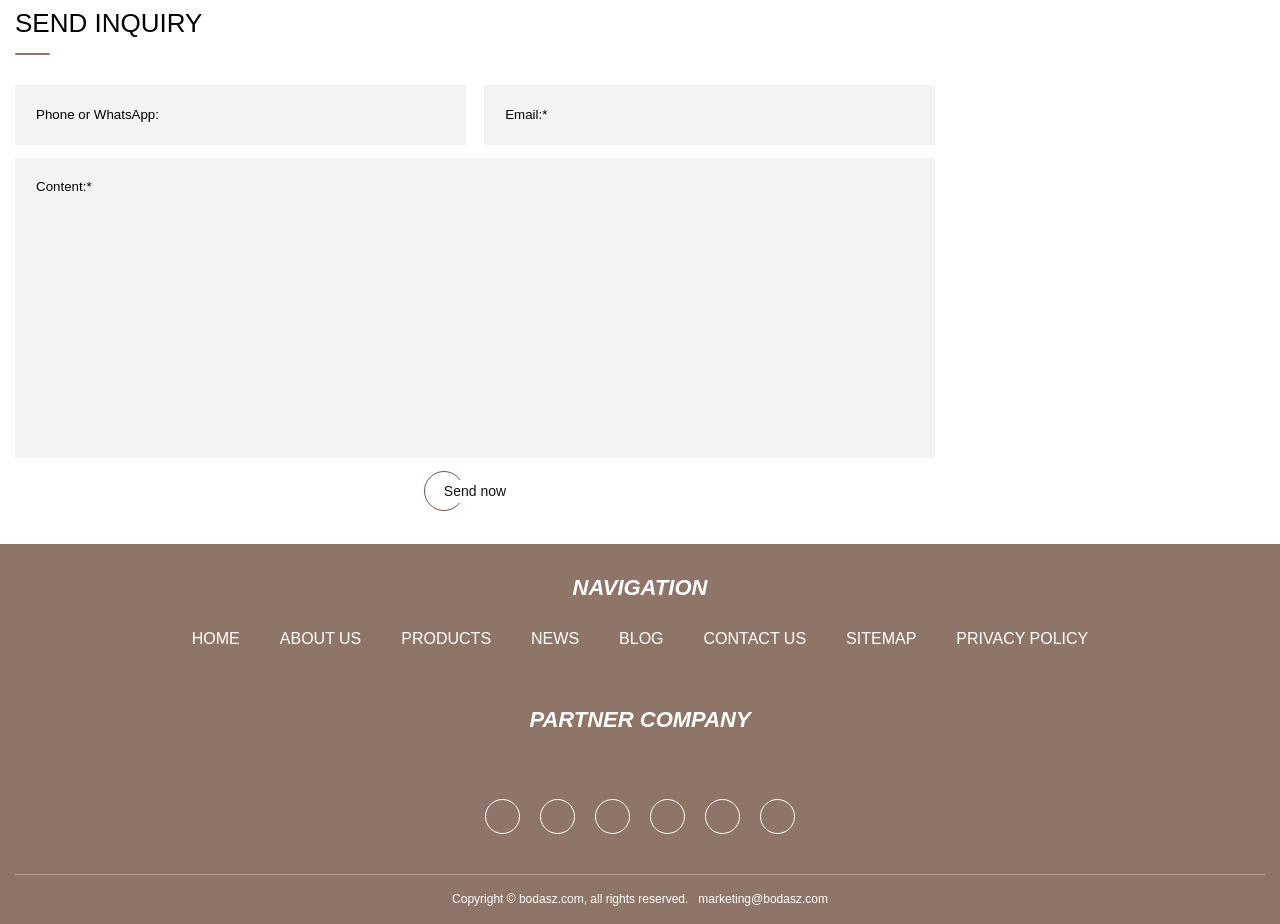Locate the bounding box coordinates of the element's region that should be clicked to carry out the following instruction: "Type email address". The coordinates need to be four float numbers between 0 and 1, i.e., [left, top, right, bottom].

[0.378, 0.092, 0.73, 0.157]